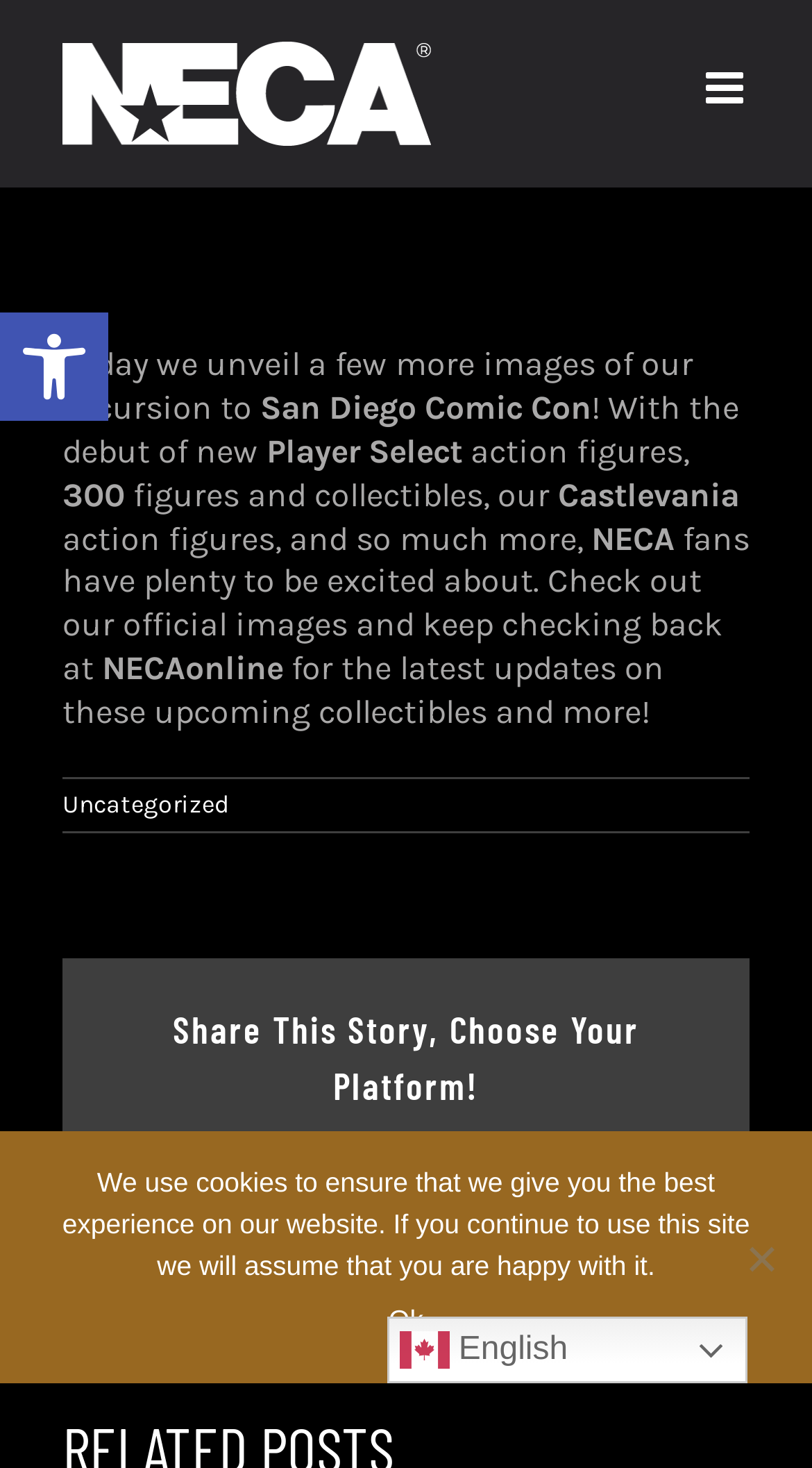What is the name of the event mentioned in the article?
Please answer the question with a single word or phrase, referencing the image.

San Diego Comic Con